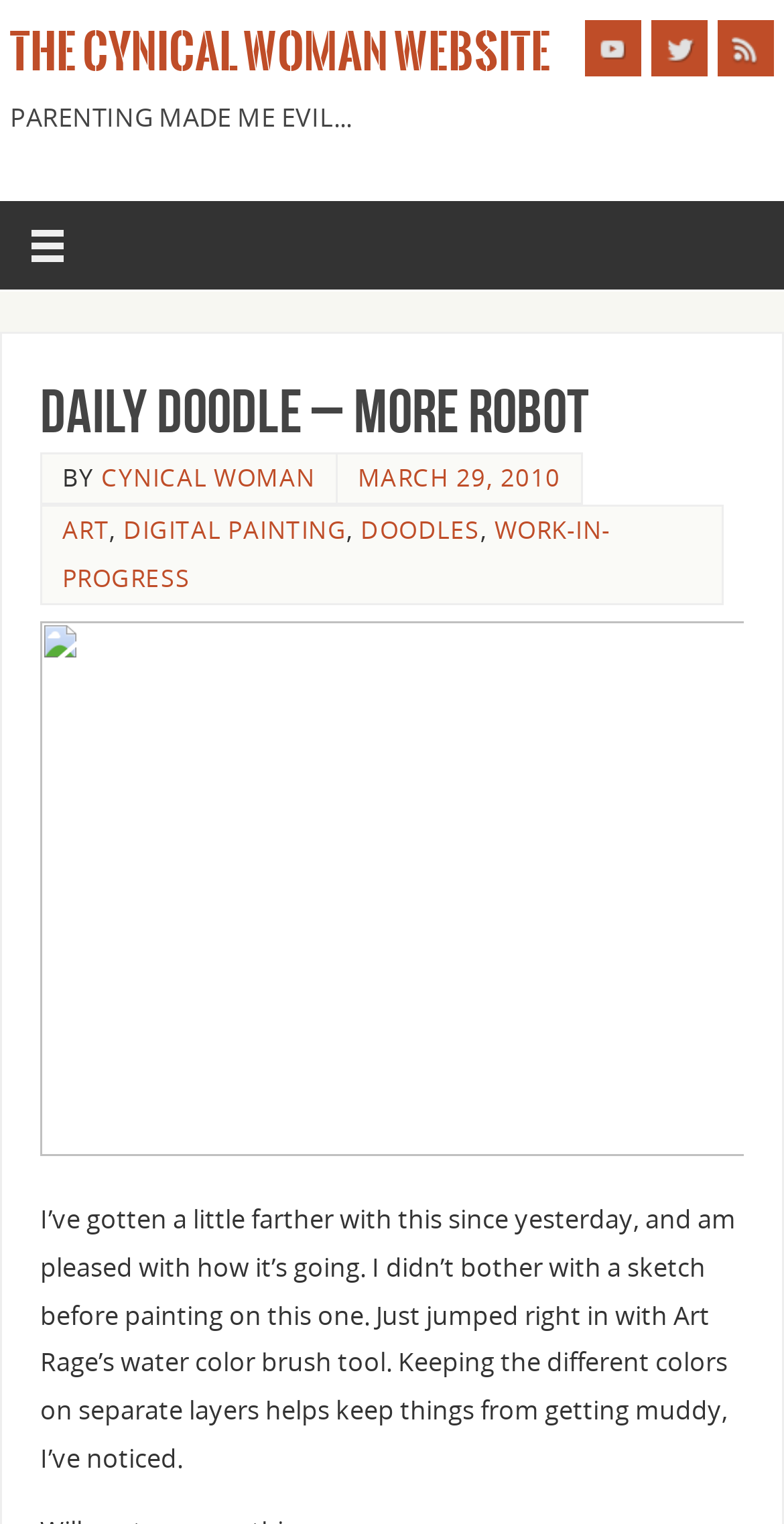Identify the bounding box coordinates for the region of the element that should be clicked to carry out the instruction: "Follow on Twitter". The bounding box coordinates should be four float numbers between 0 and 1, i.e., [left, top, right, bottom].

[0.831, 0.013, 0.903, 0.05]